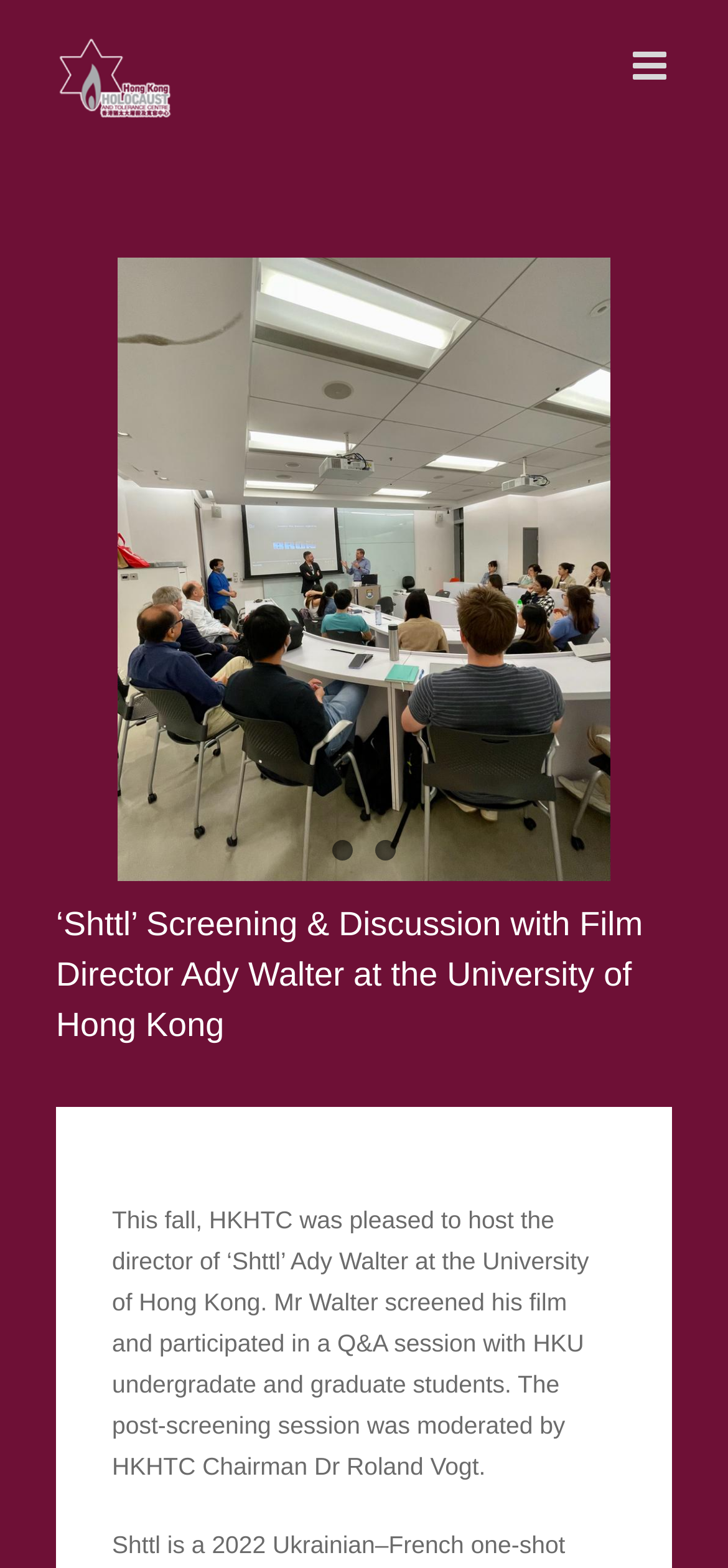Please respond to the question using a single word or phrase:
Where did the film screening and discussion take place?

University of Hong Kong